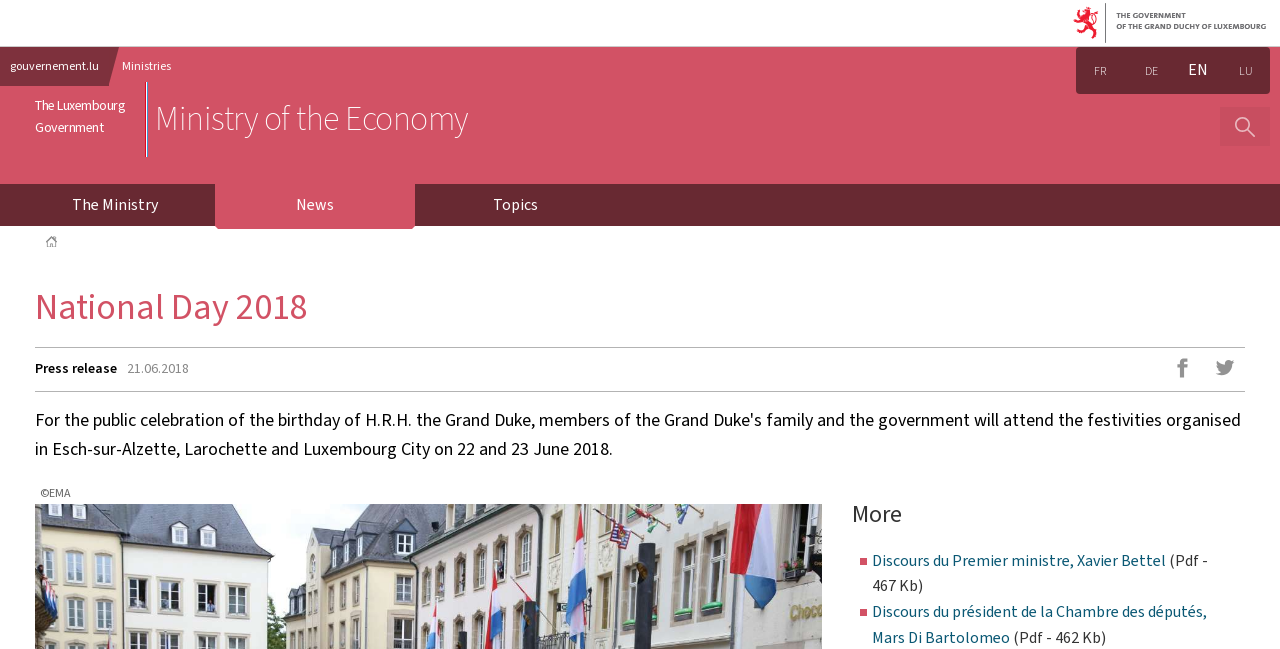From the details in the image, provide a thorough response to the question: What is the file type of the discours documents?

I determined this by looking at the StaticText elements with the text '(Pdf - 467 Kb)' and '(Pdf - 462 Kb)'.